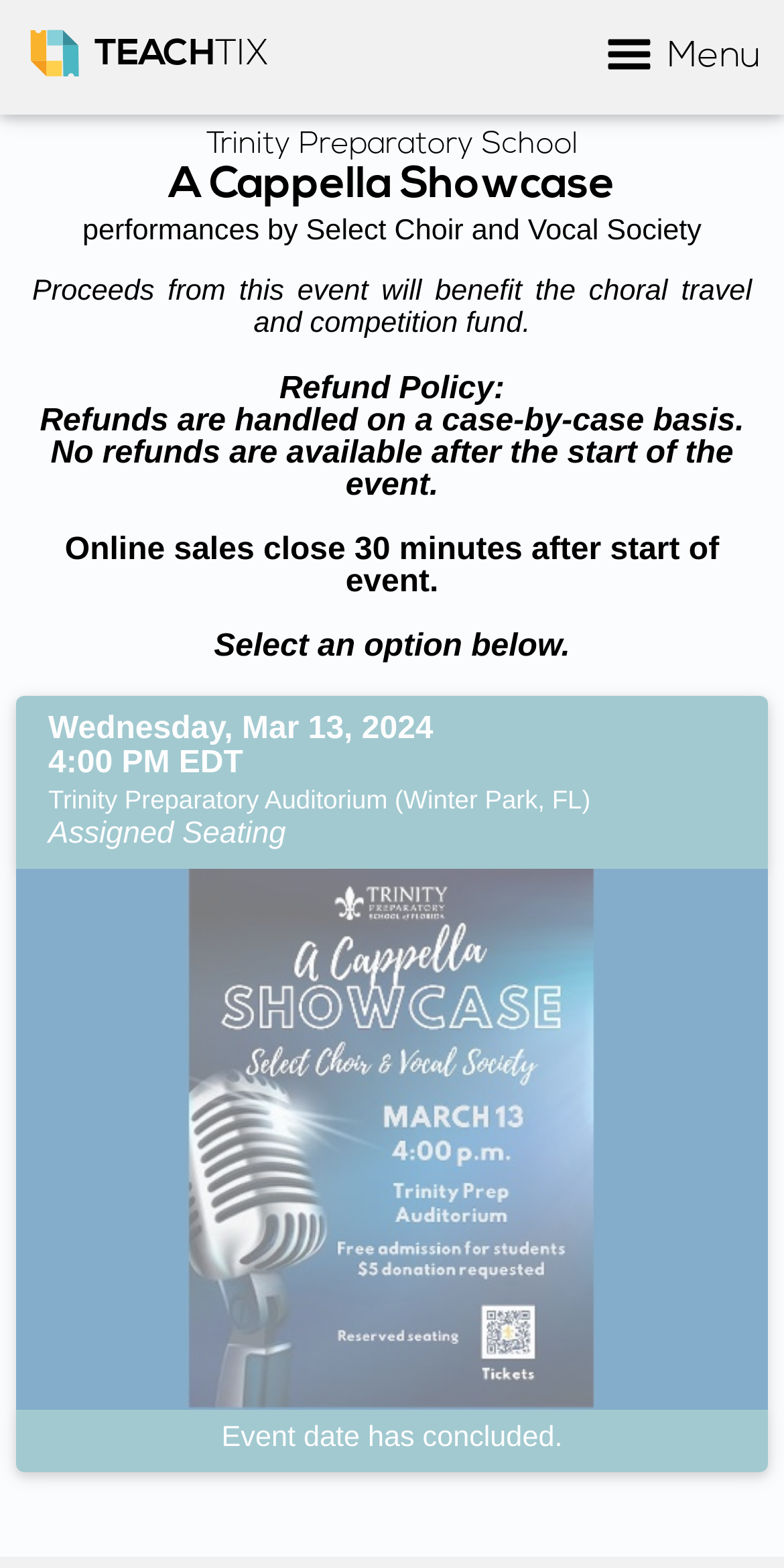Provide a brief response to the question below using one word or phrase:
When do online sales close?

30 minutes after start of event